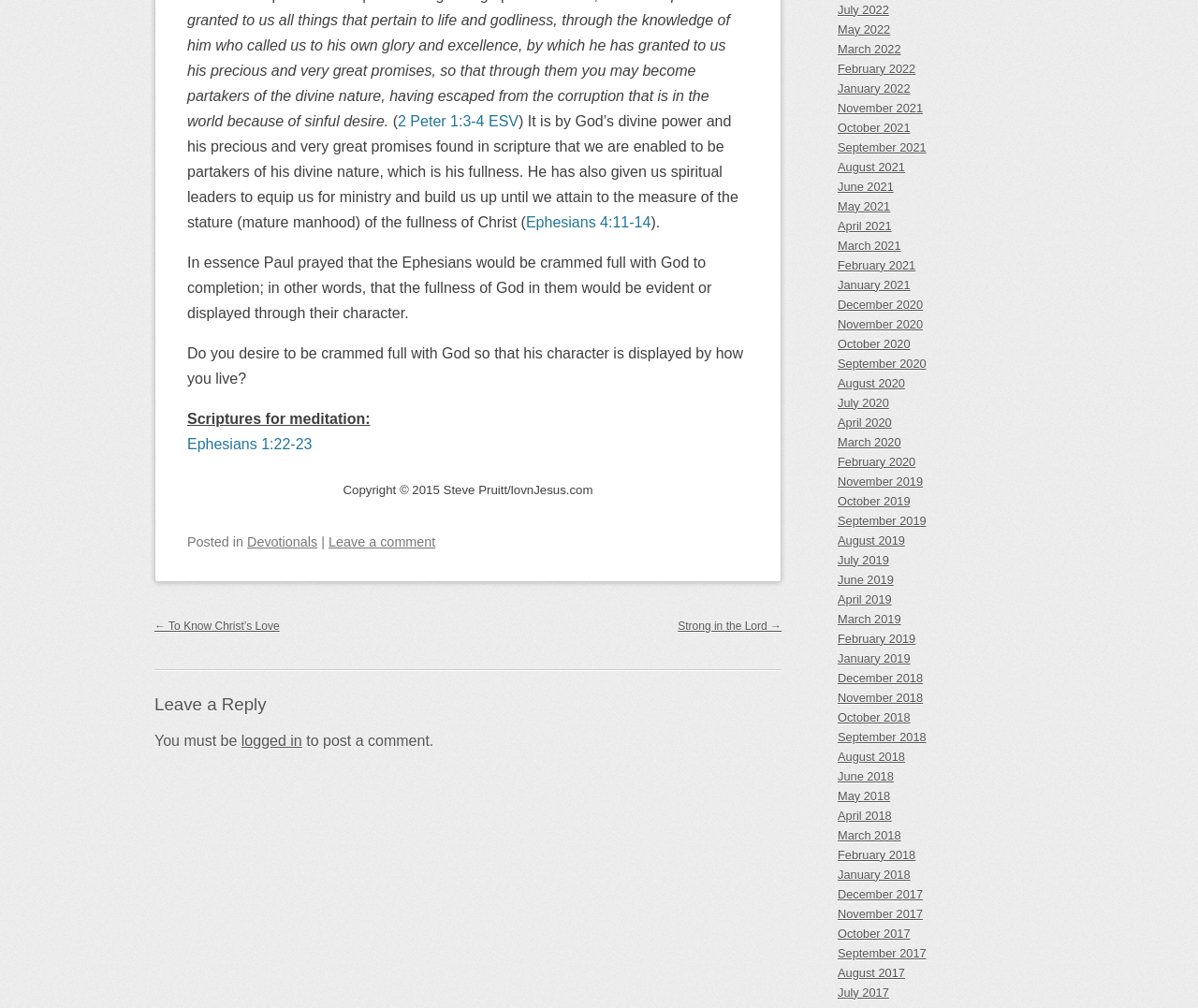What is the purpose of the 'Scriptures for meditation' section?
Look at the image and answer with only one word or phrase.

To provide scriptures for meditation